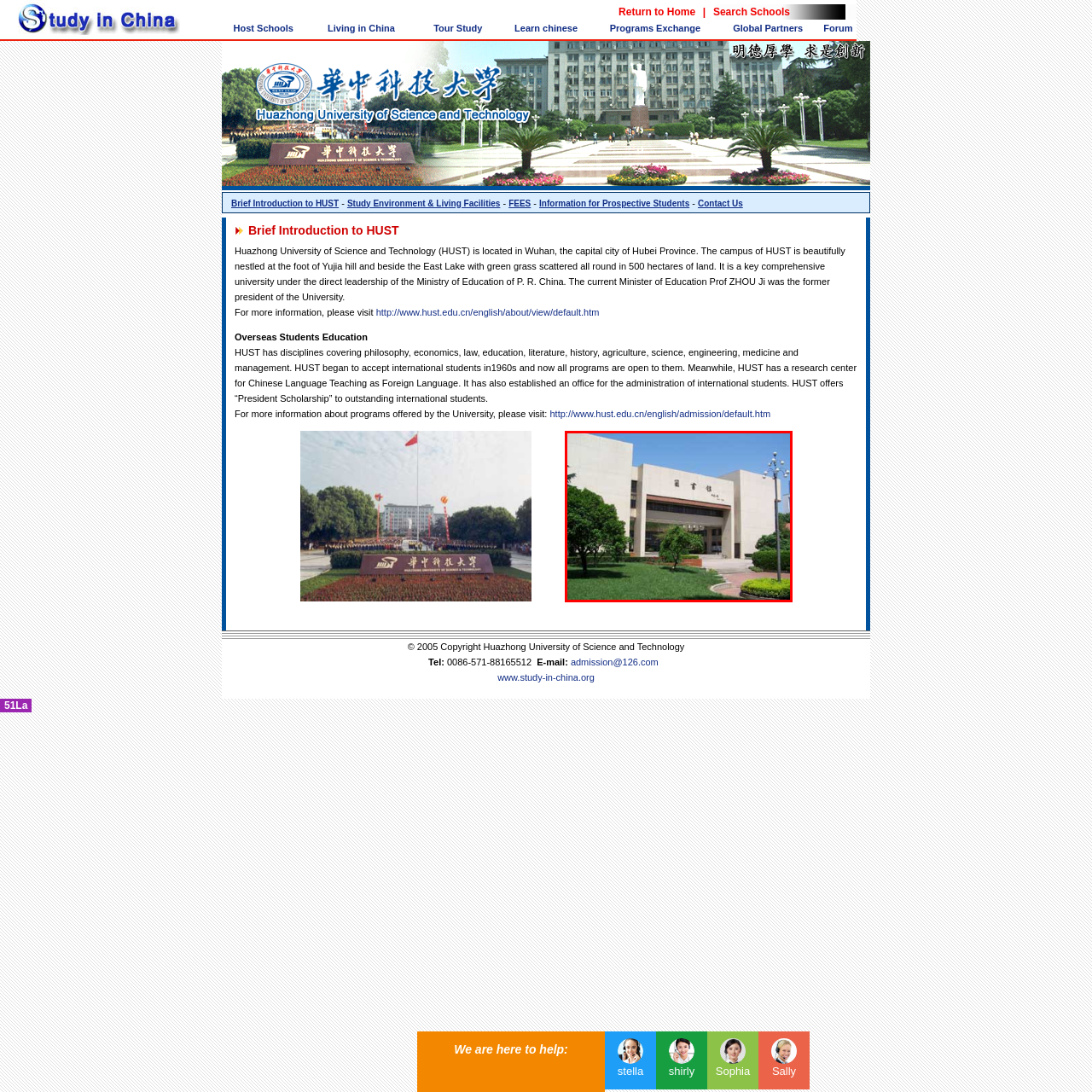Pay attention to the section of the image delineated by the white outline and provide a detailed response to the subsequent question, based on your observations: 
What is the condition of the lawns and shrubs in the image?

The caption describes the landscape, including the lawns and shrubs, as vibrant and neatly trimmed, indicating that they are well-maintained and tidy.